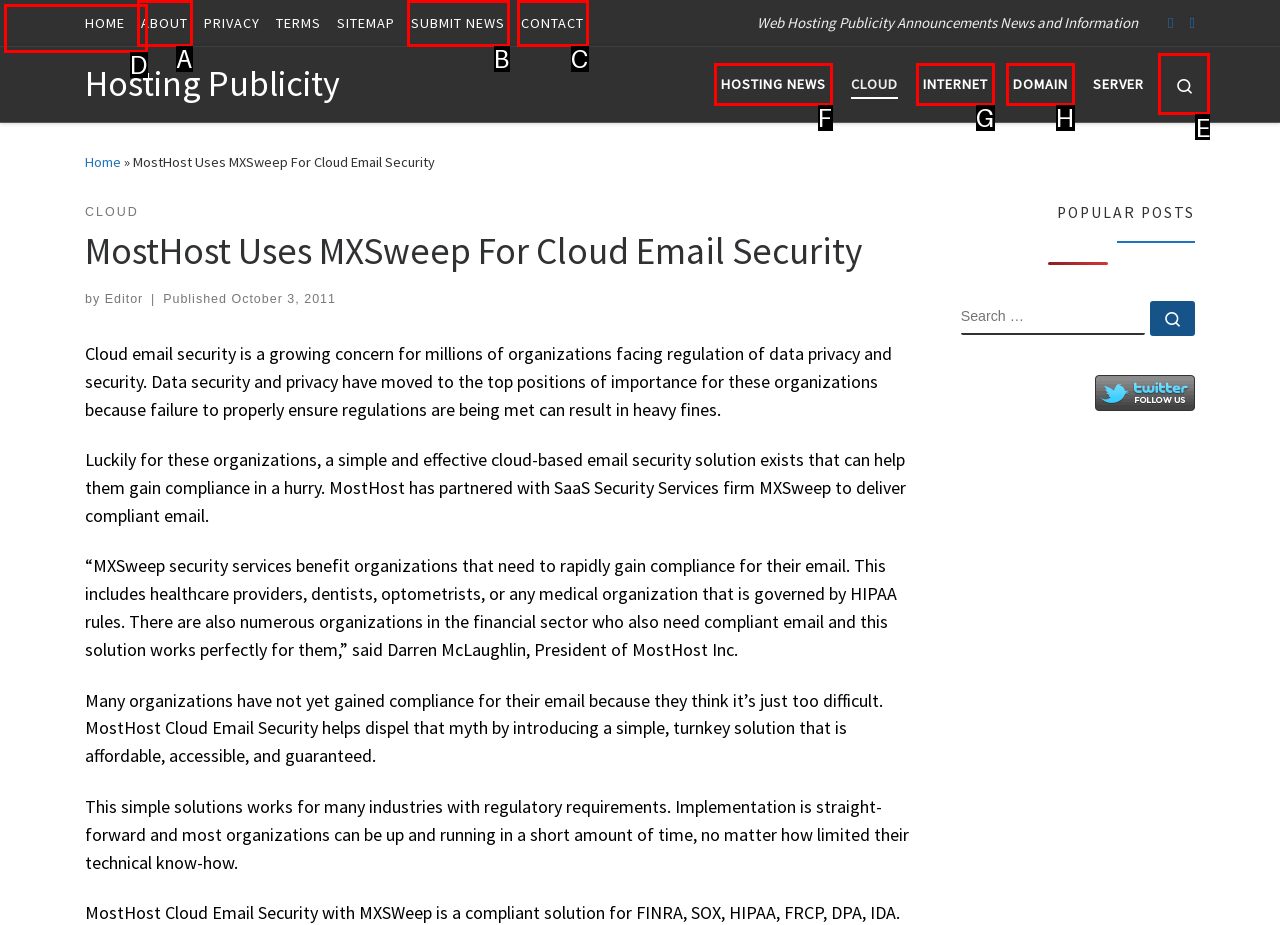Please indicate which HTML element to click in order to fulfill the following task: Search for something Respond with the letter of the chosen option.

E